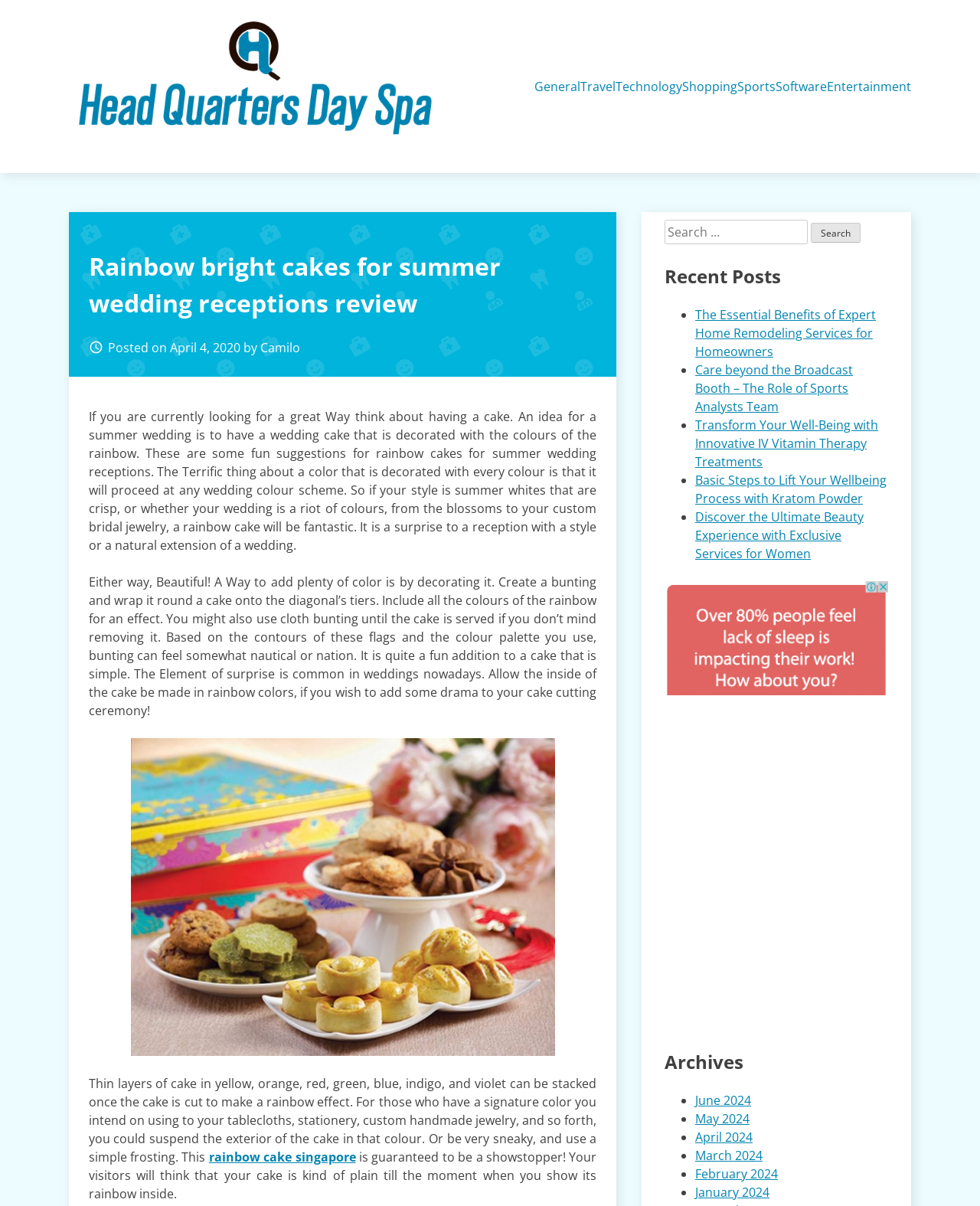Find the bounding box coordinates of the area that needs to be clicked in order to achieve the following instruction: "View Blogs". The coordinates should be specified as four float numbers between 0 and 1, i.e., [left, top, right, bottom].

None